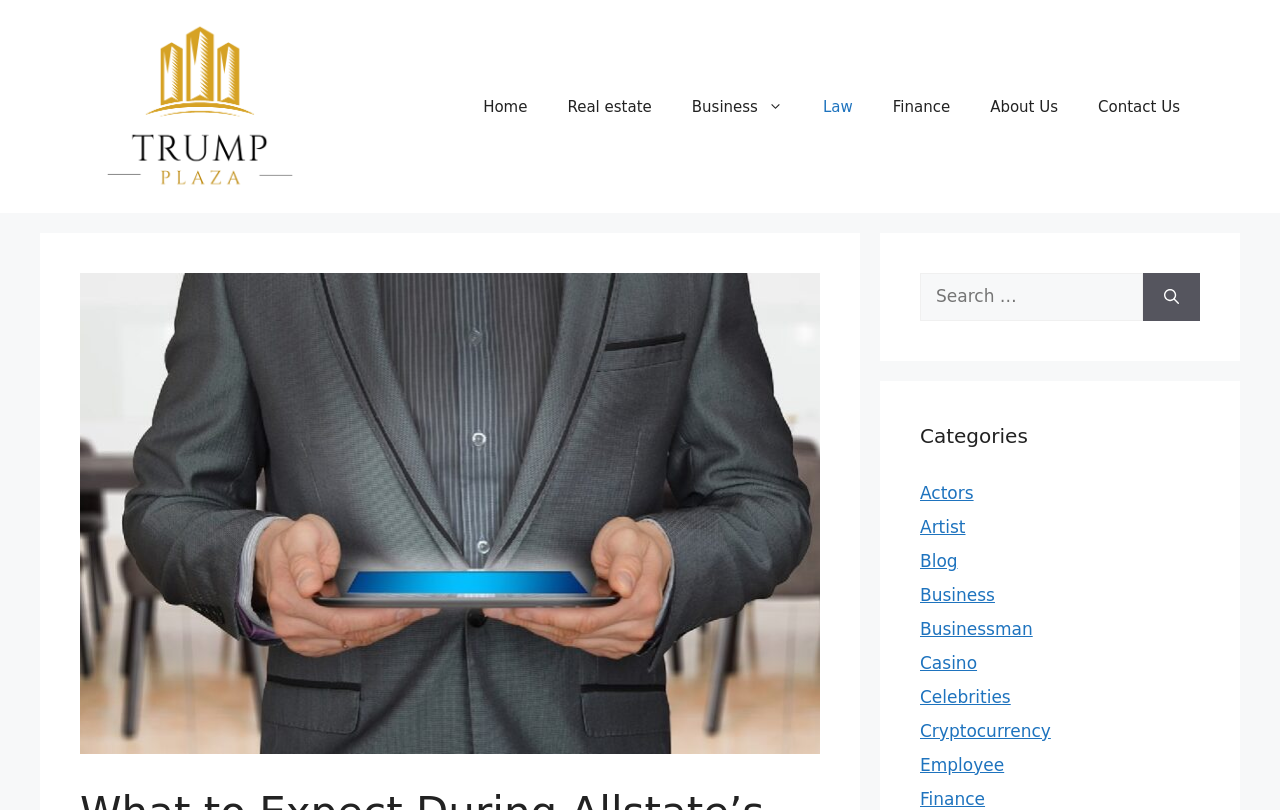Answer with a single word or phrase: 
What is the text above the search box?

Search for: